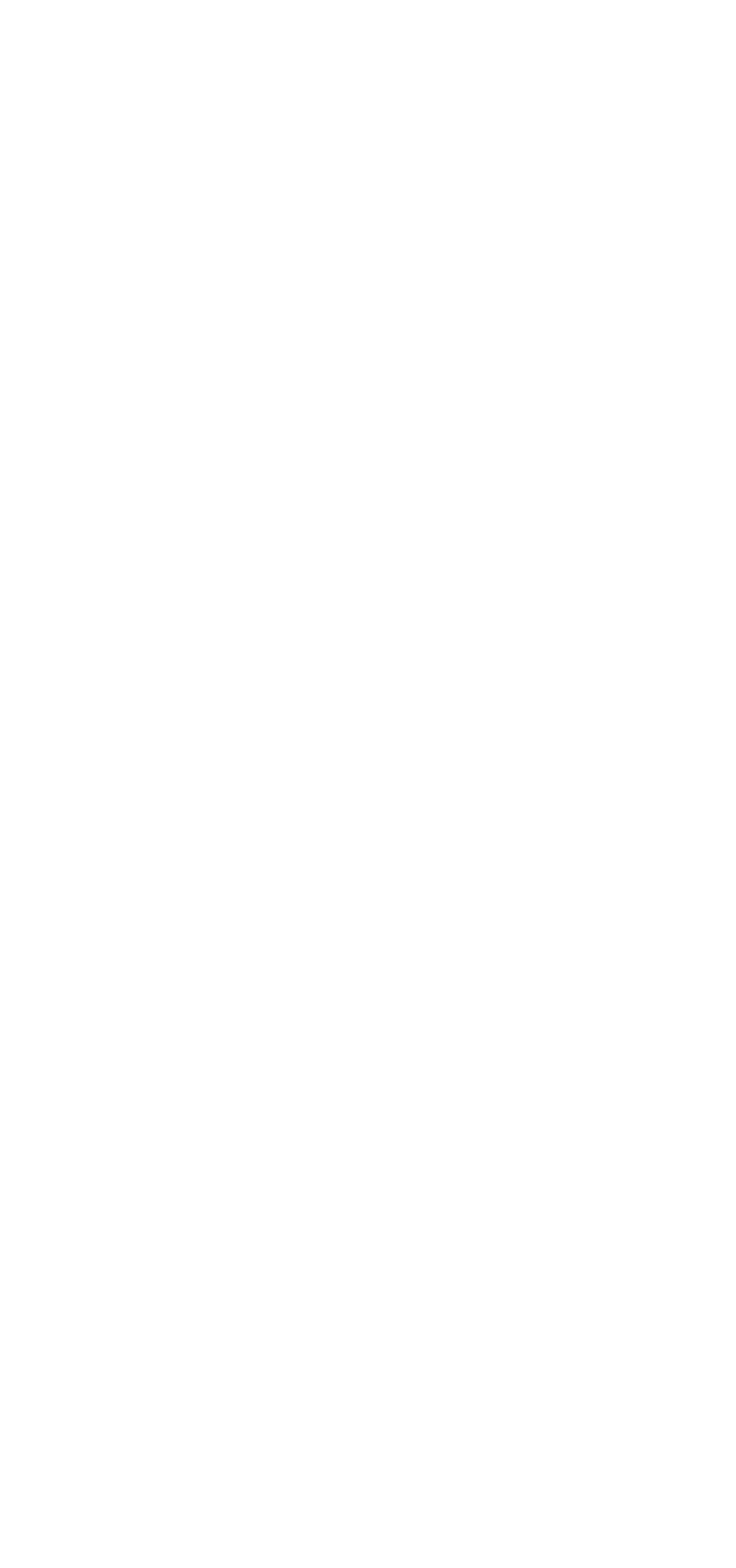Identify the bounding box coordinates of the section to be clicked to complete the task described by the following instruction: "Read the post about canoeing". The coordinates should be four float numbers between 0 and 1, formatted as [left, top, right, bottom].

[0.095, 0.371, 0.251, 0.394]